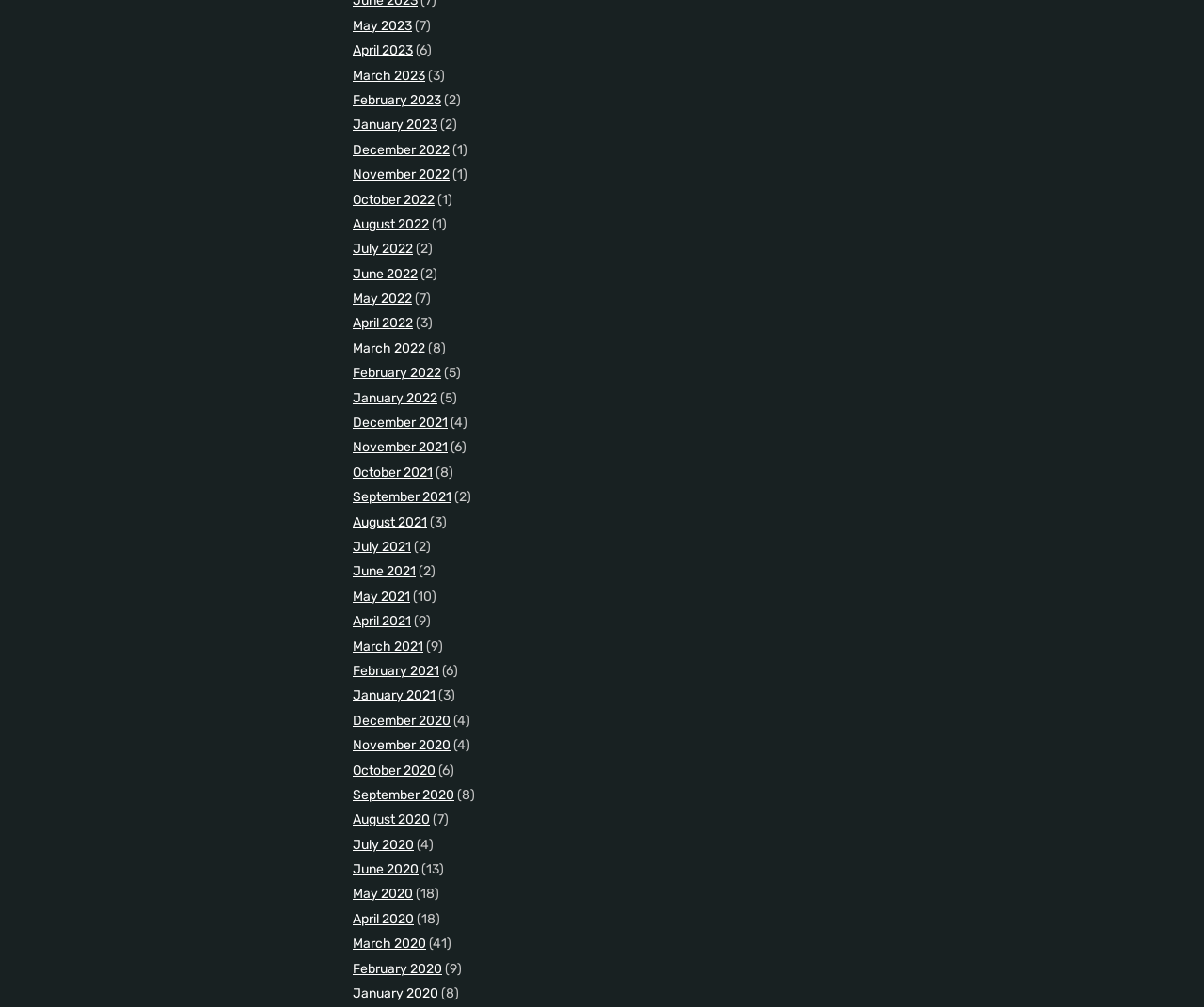Determine the bounding box for the described HTML element: "September 2020". Ensure the coordinates are four float numbers between 0 and 1 in the format [left, top, right, bottom].

[0.293, 0.781, 0.377, 0.797]